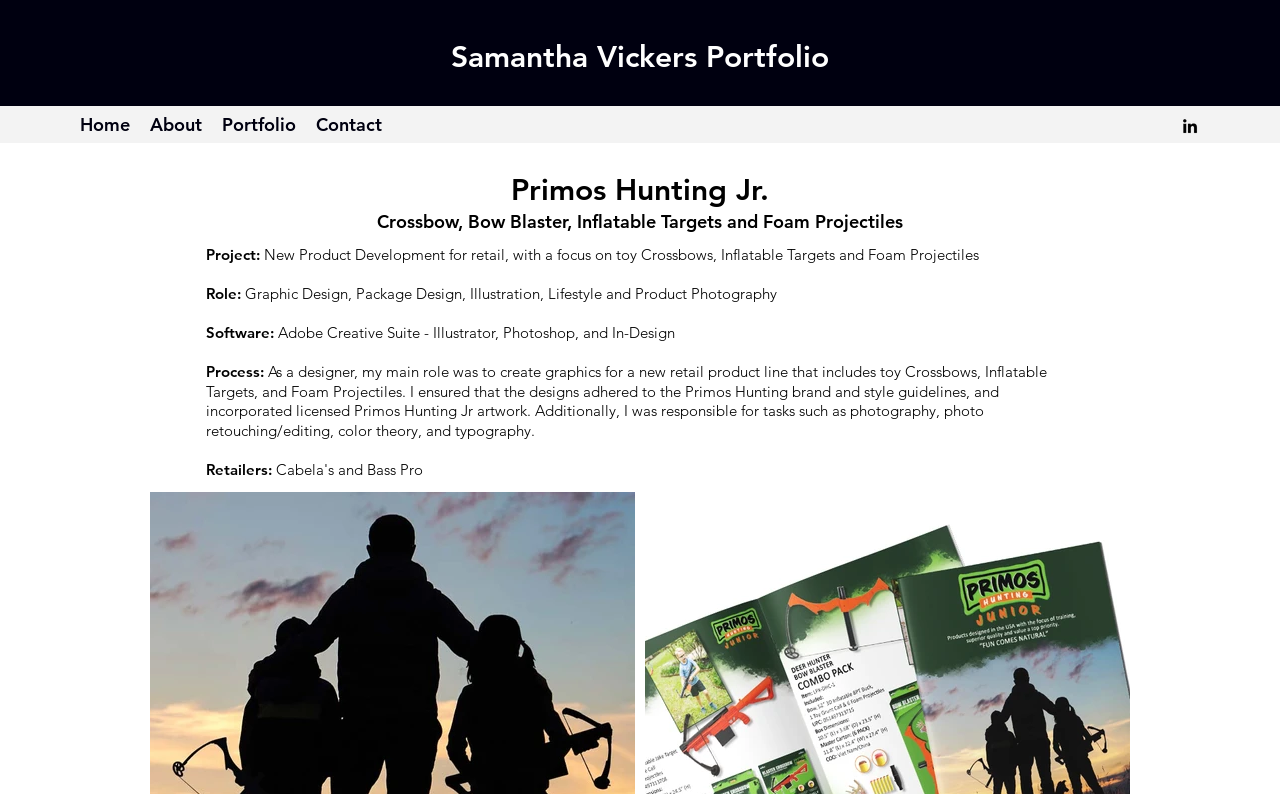Determine the bounding box for the UI element that matches this description: "Portfolio".

[0.166, 0.137, 0.239, 0.175]